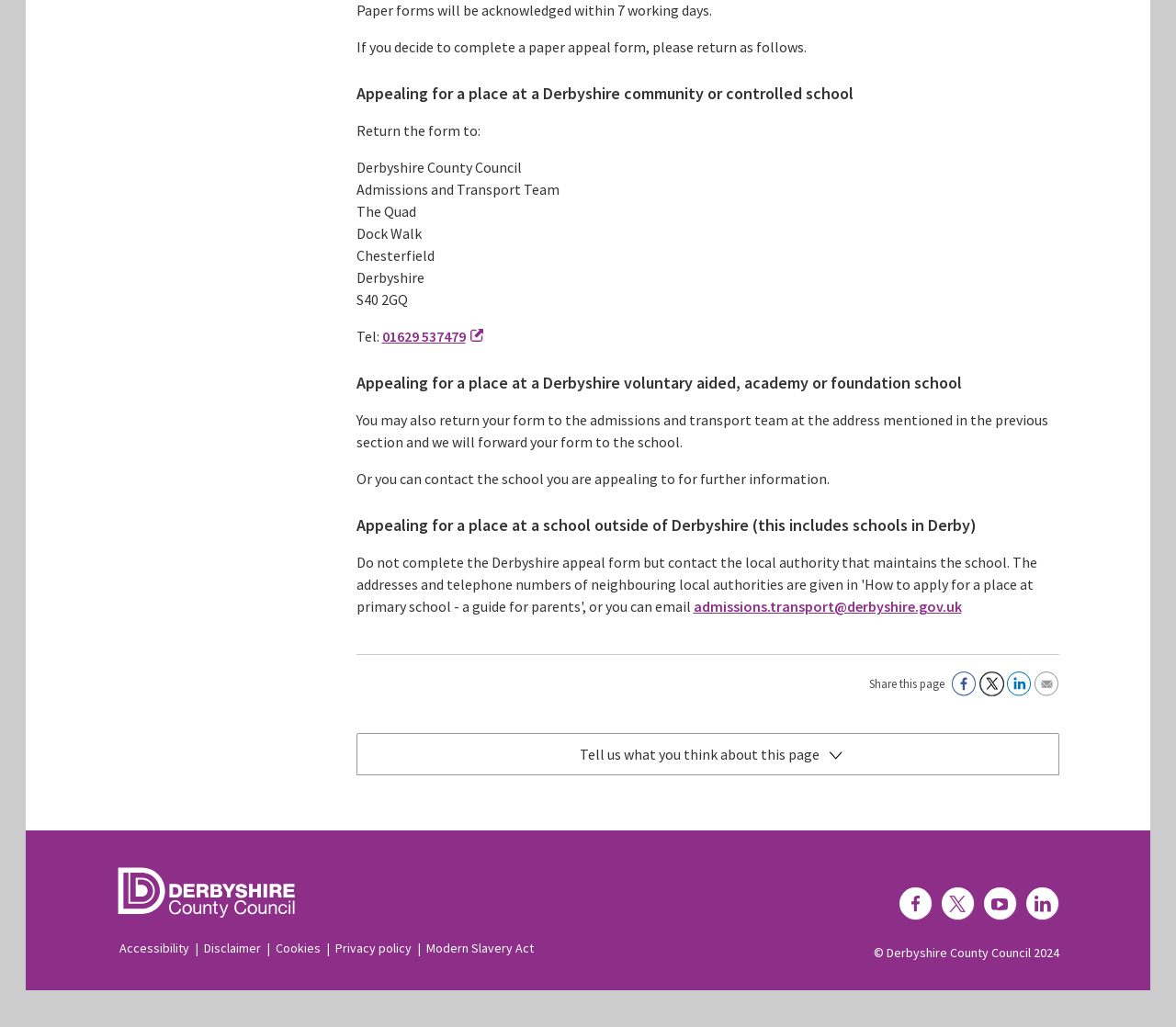Locate the bounding box of the user interface element based on this description: "Privacy policy".

[0.285, 0.915, 0.35, 0.931]